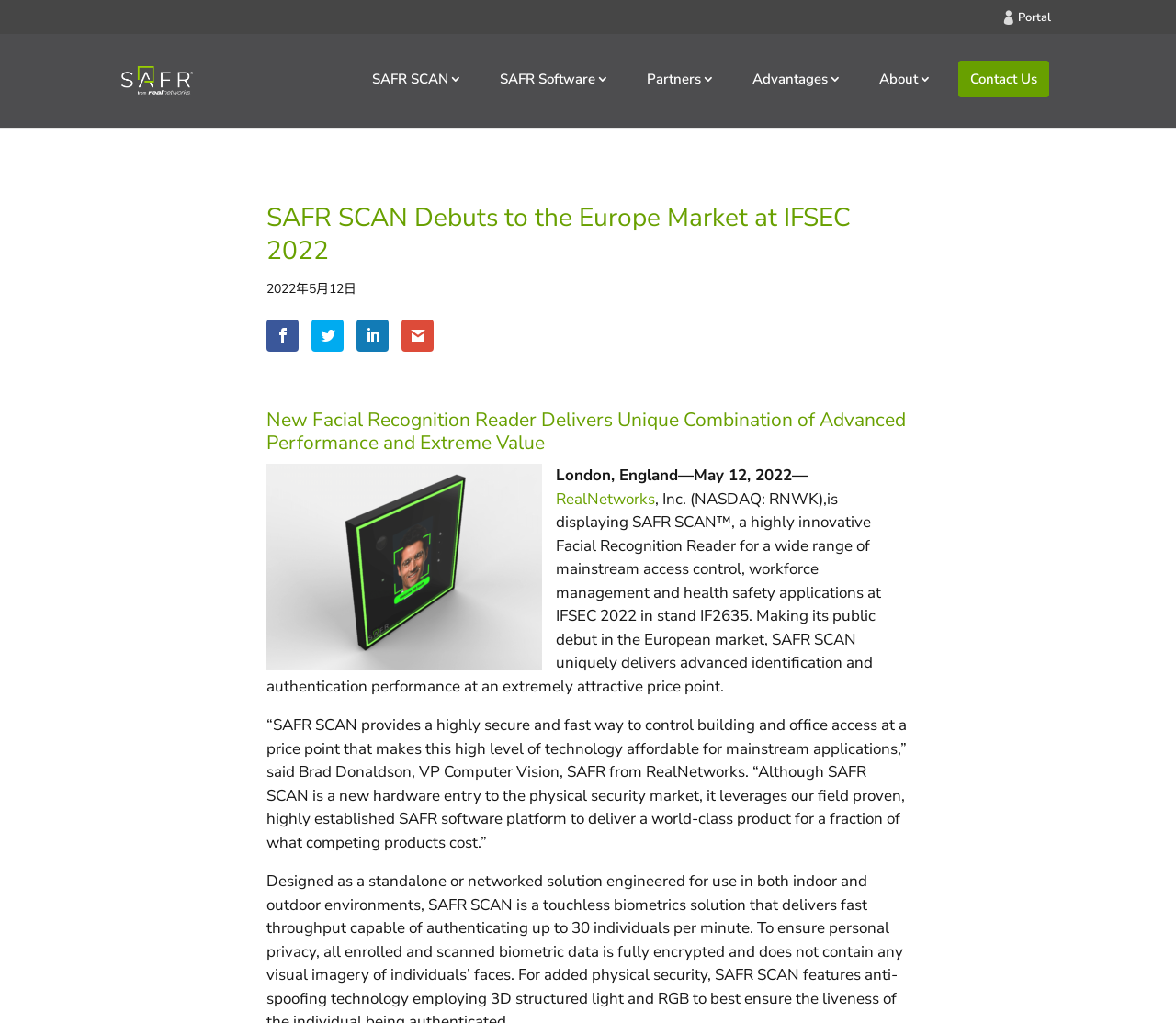Provide the bounding box coordinates of the section that needs to be clicked to accomplish the following instruction: "Contact Us."

[0.815, 0.059, 0.892, 0.095]